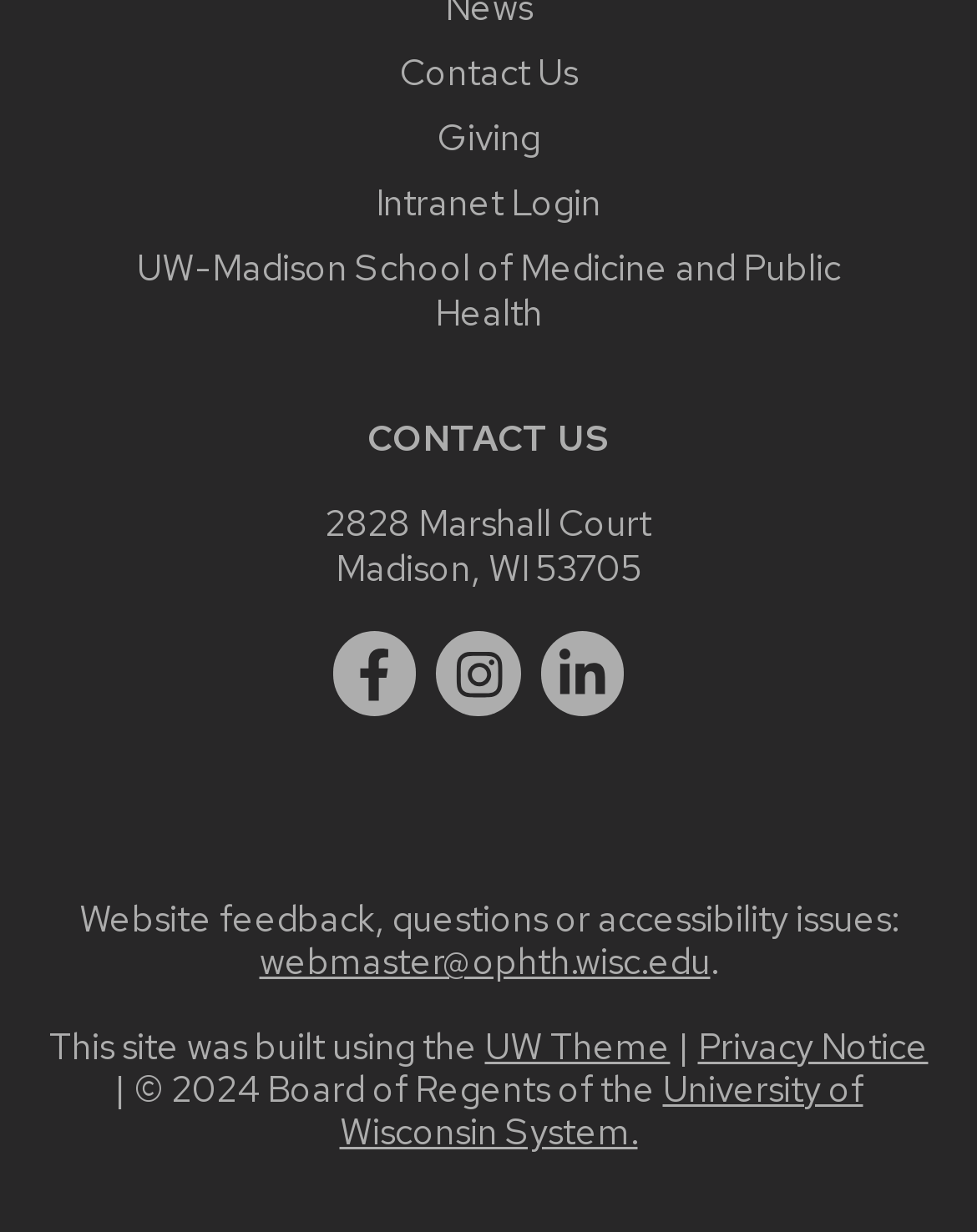Find the bounding box coordinates for the element that must be clicked to complete the instruction: "Check privacy notice". The coordinates should be four float numbers between 0 and 1, indicated as [left, top, right, bottom].

[0.714, 0.829, 0.95, 0.867]